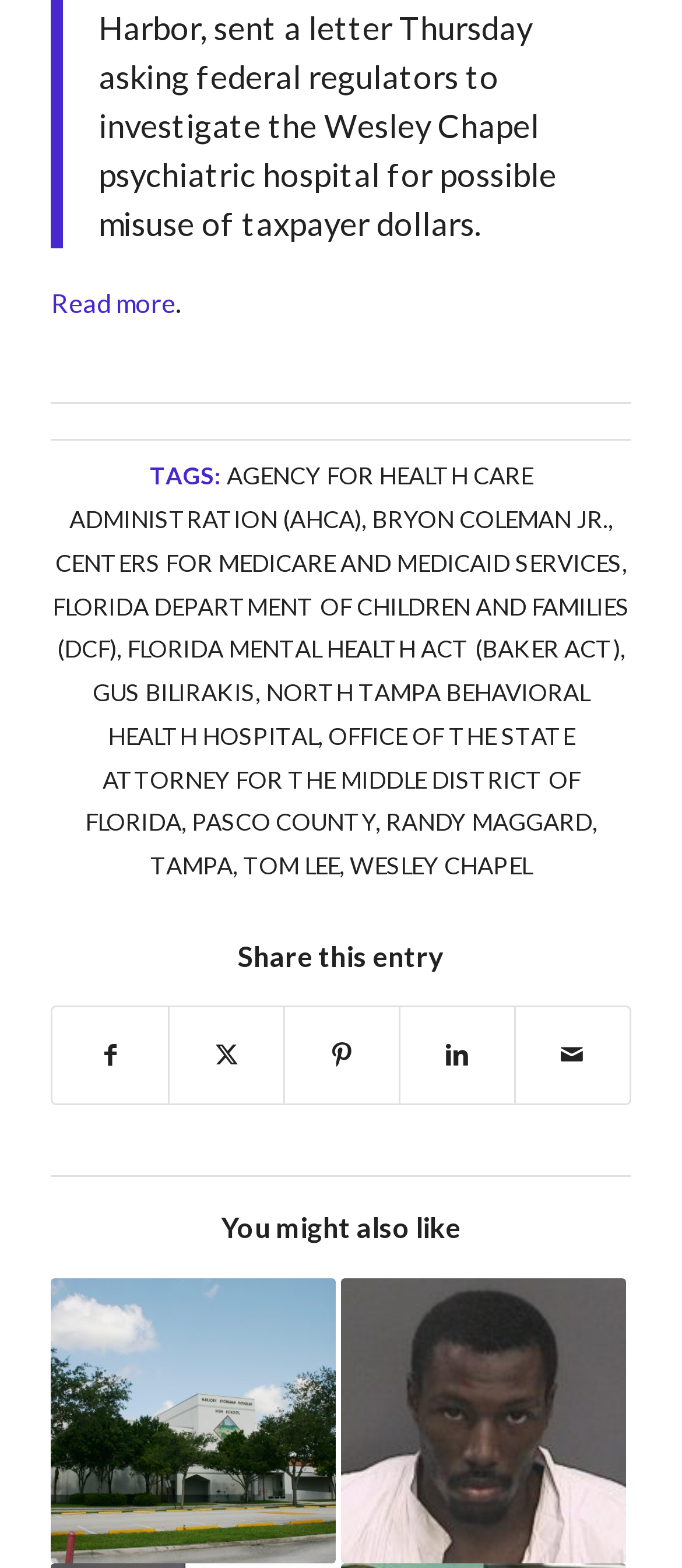Specify the bounding box coordinates of the element's region that should be clicked to achieve the following instruction: "Check 'You might also like'". The bounding box coordinates consist of four float numbers between 0 and 1, in the format [left, top, right, bottom].

[0.075, 0.773, 0.925, 0.793]